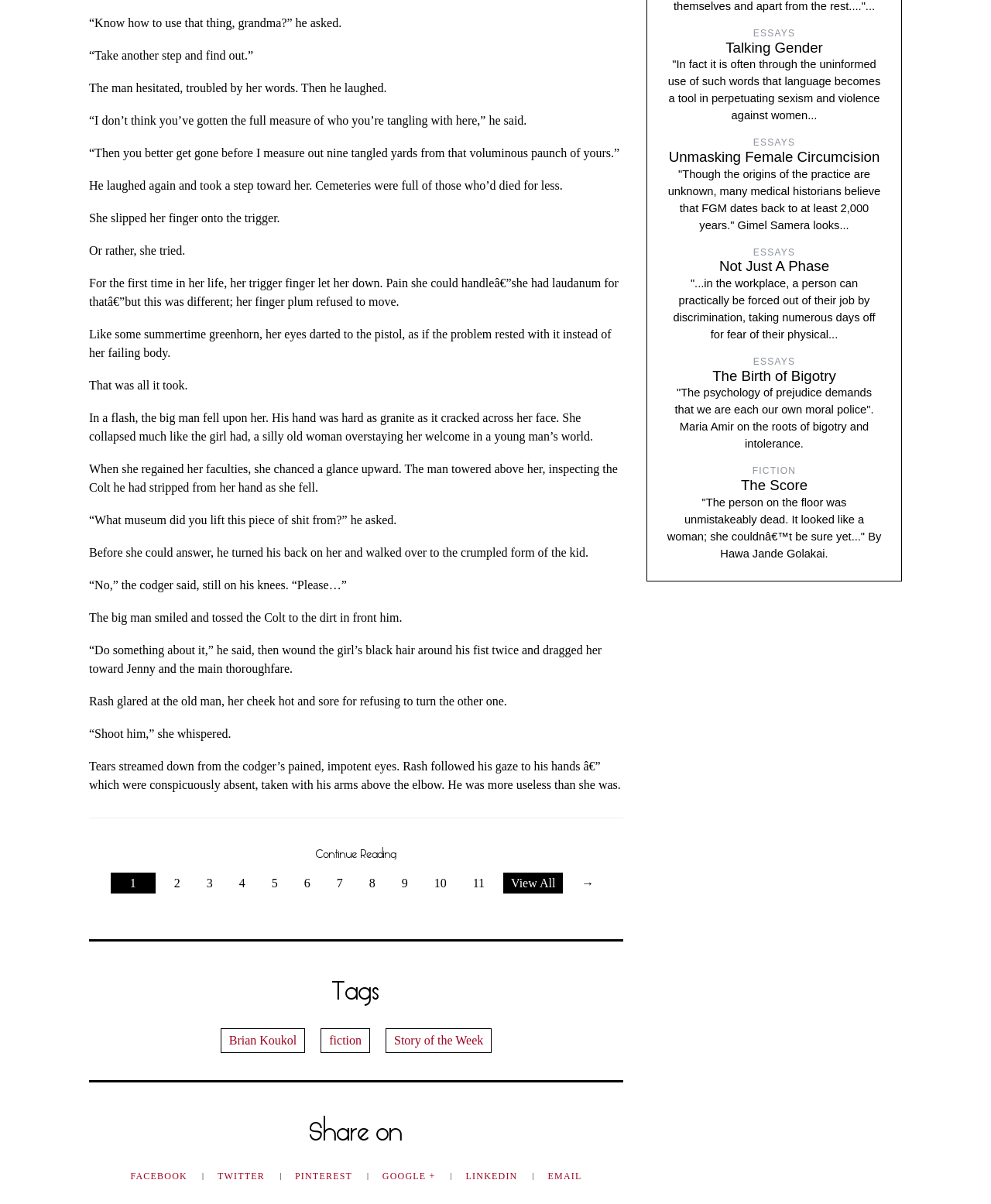Find the bounding box coordinates for the area that should be clicked to accomplish the instruction: "Click 'The Score'".

[0.748, 0.396, 0.815, 0.41]